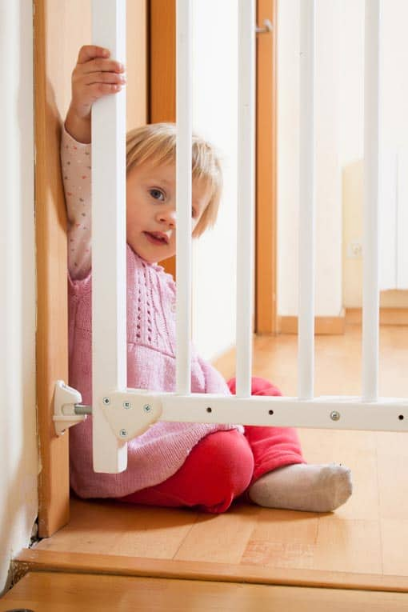Give an elaborate caption for the image.

The image features a young child sitting on the floor beside a safety gate, which is installed at a doorway. The child, wearing a pink sweater and red pants, looks curiously through the vertical bars of the gate, highlighting the playful yet cautious atmosphere typical of childproofed environments. This scene emphasizes the importance of child safety measures in the home, particularly in relation to potentially hazardous areas like stairs. Safety gates like the one shown serve as a critical barrier, preventing young children from accessing dangerous spaces and ensuring a secure environment for play and exploration.